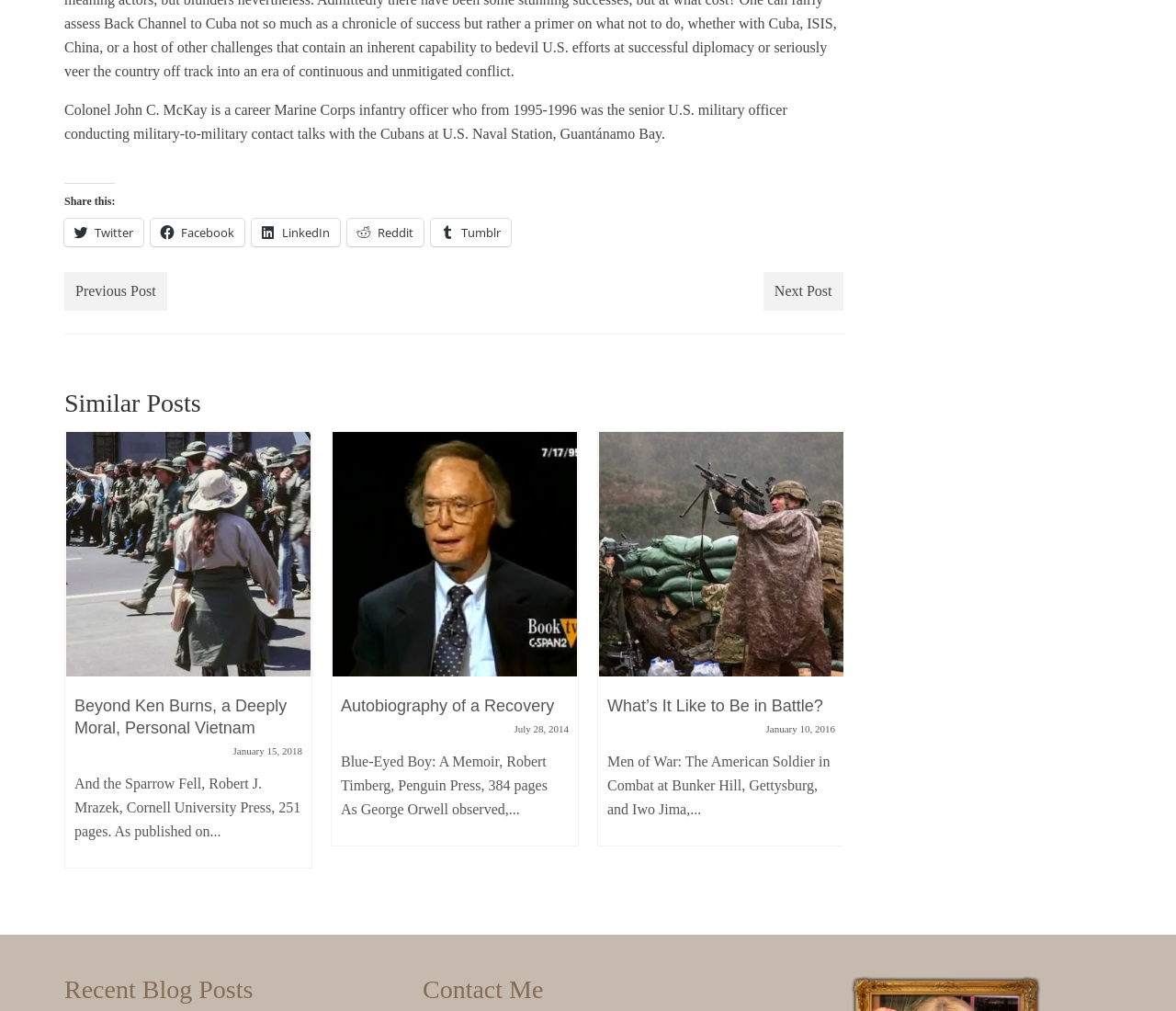Determine the bounding box coordinates for the clickable element to execute this instruction: "Share on Twitter". Provide the coordinates as four float numbers between 0 and 1, i.e., [left, top, right, bottom].

[0.055, 0.217, 0.122, 0.244]